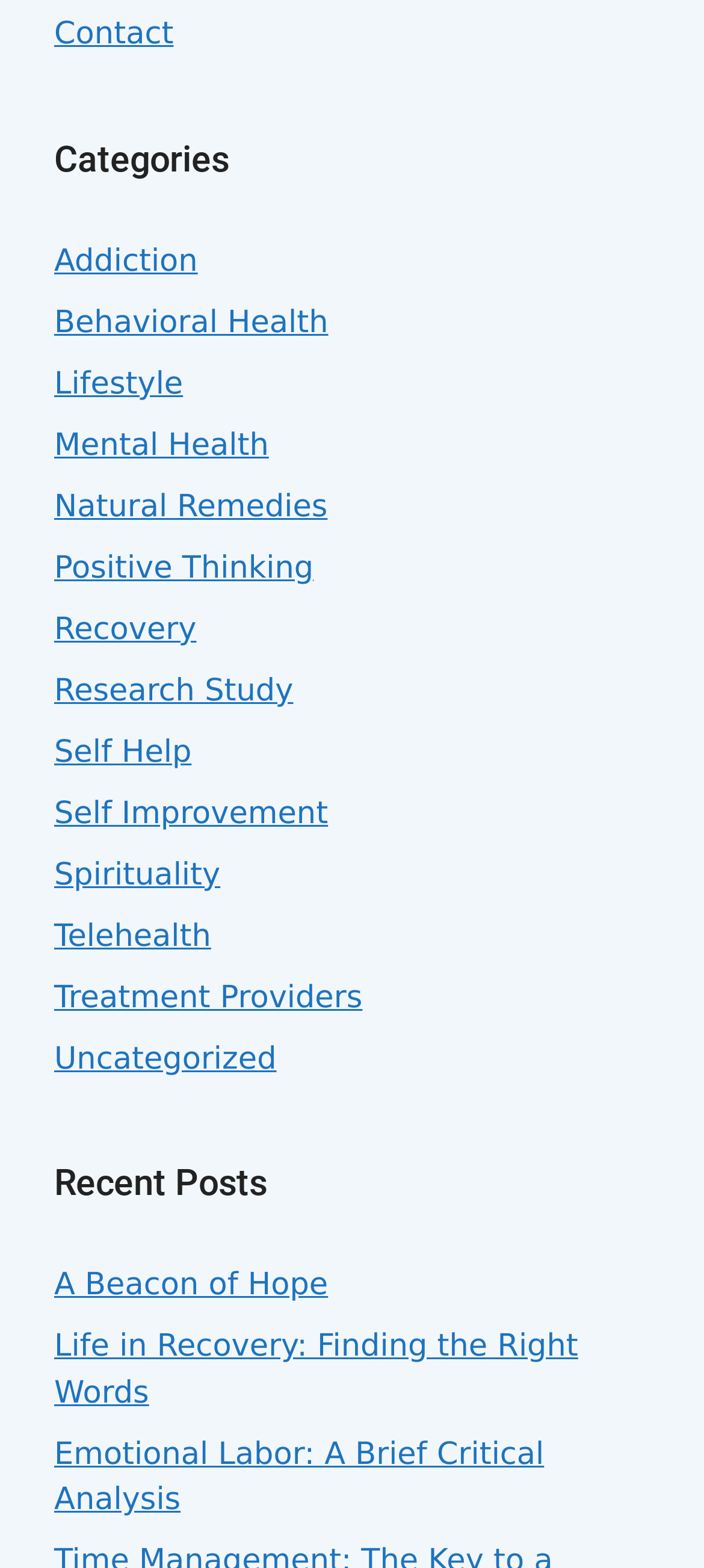How many links are available under the 'Categories' section?
Please provide a single word or phrase answer based on the image.

15